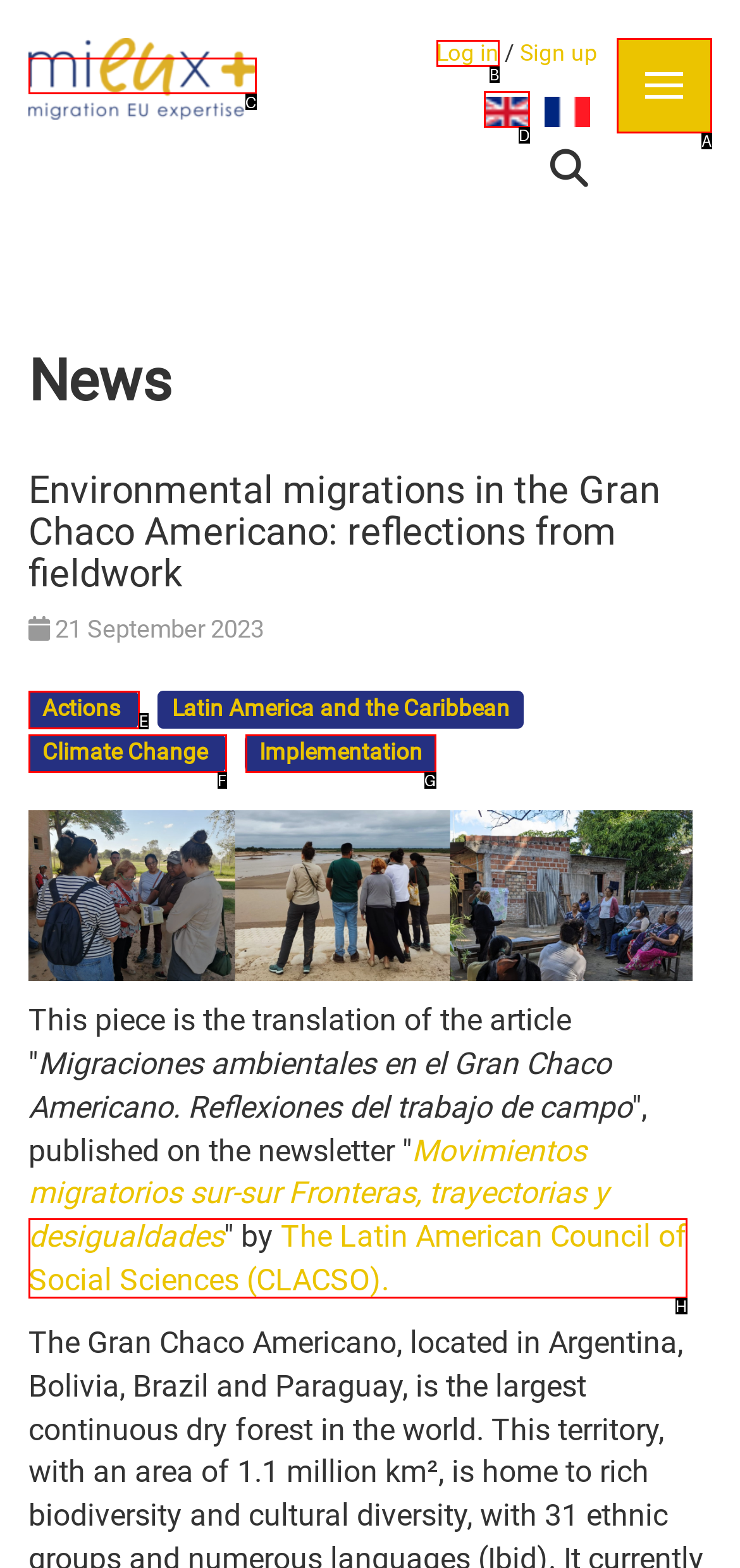Identify which HTML element matches the description: bar bar bar. Answer with the correct option's letter.

A